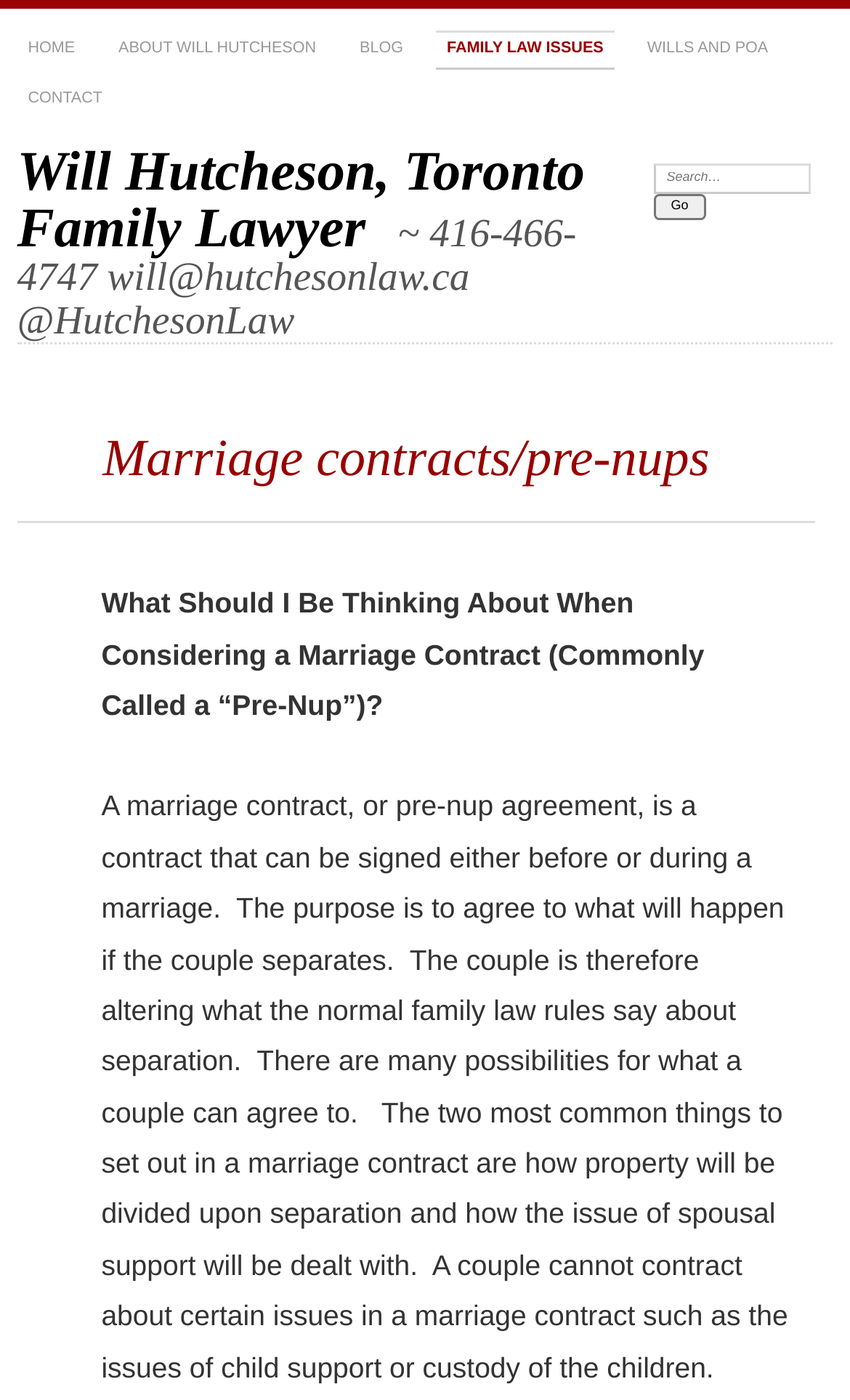What is the headline of the webpage?

Will Hutcheson, Toronto Family Lawyer  